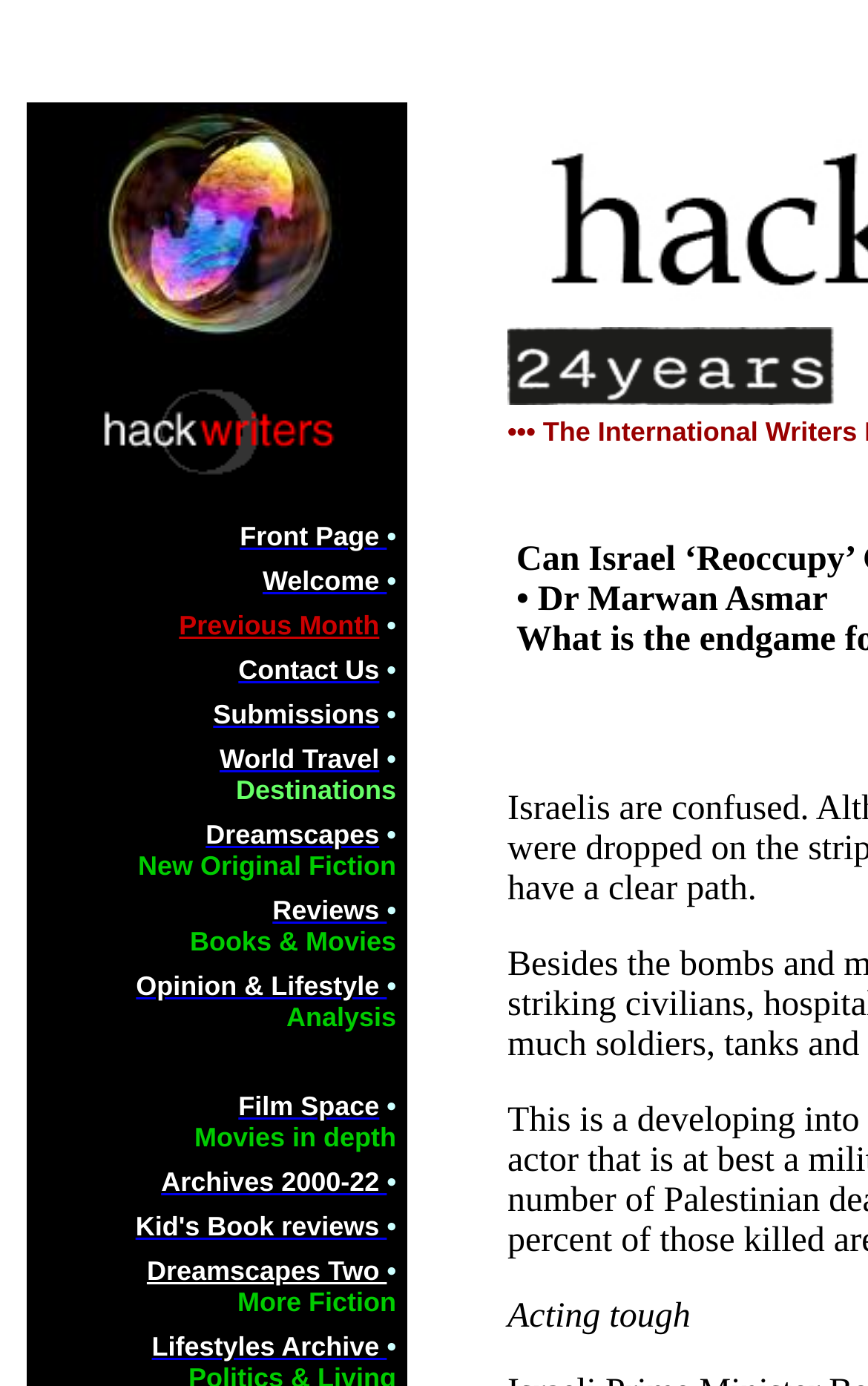Locate the coordinates of the bounding box for the clickable region that fulfills this instruction: "Read reviews on books and movies".

[0.314, 0.646, 0.446, 0.668]